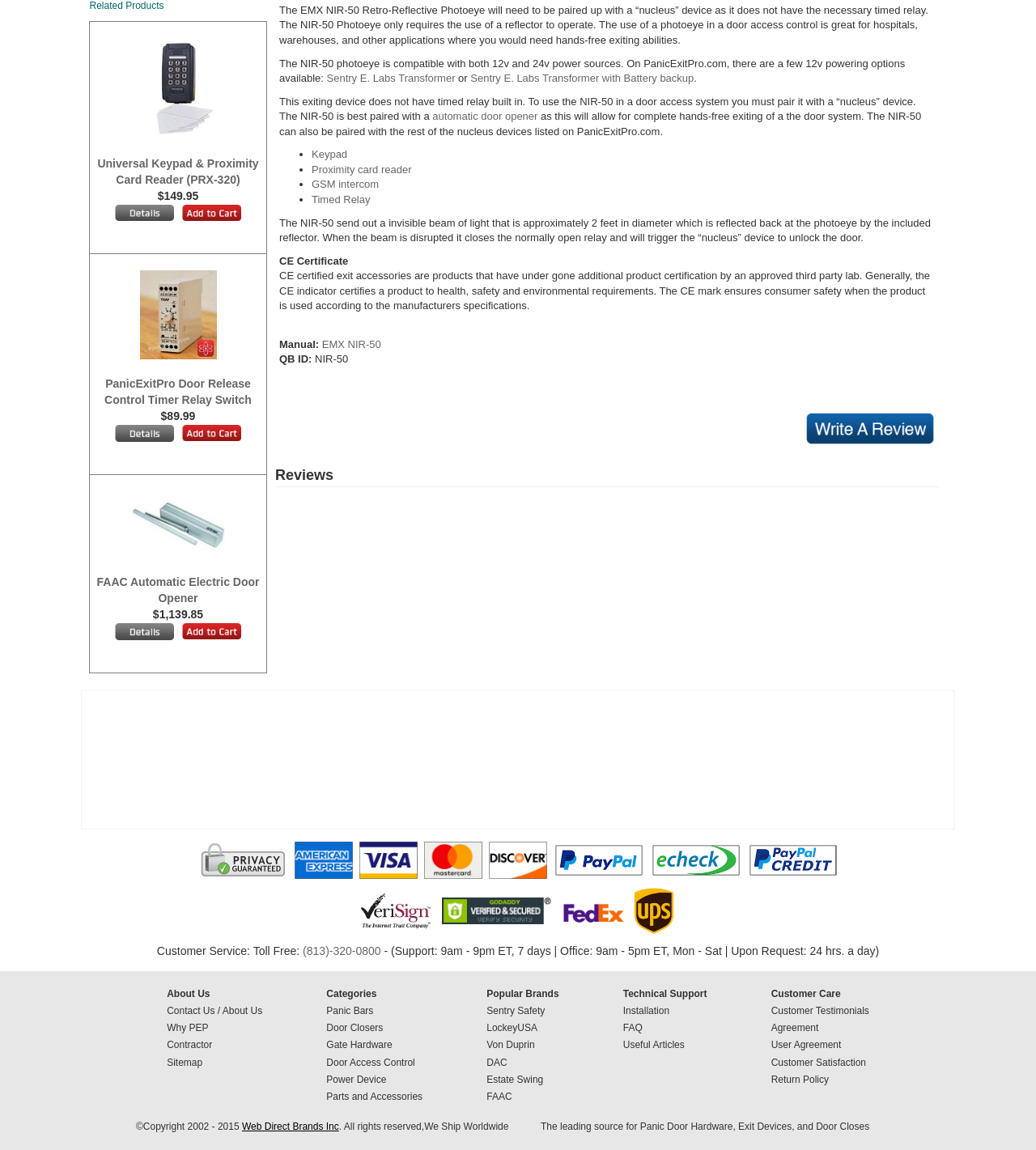Provide the bounding box coordinates for the UI element that is described as: "Add To Cart".

[0.176, 0.542, 0.233, 0.556]